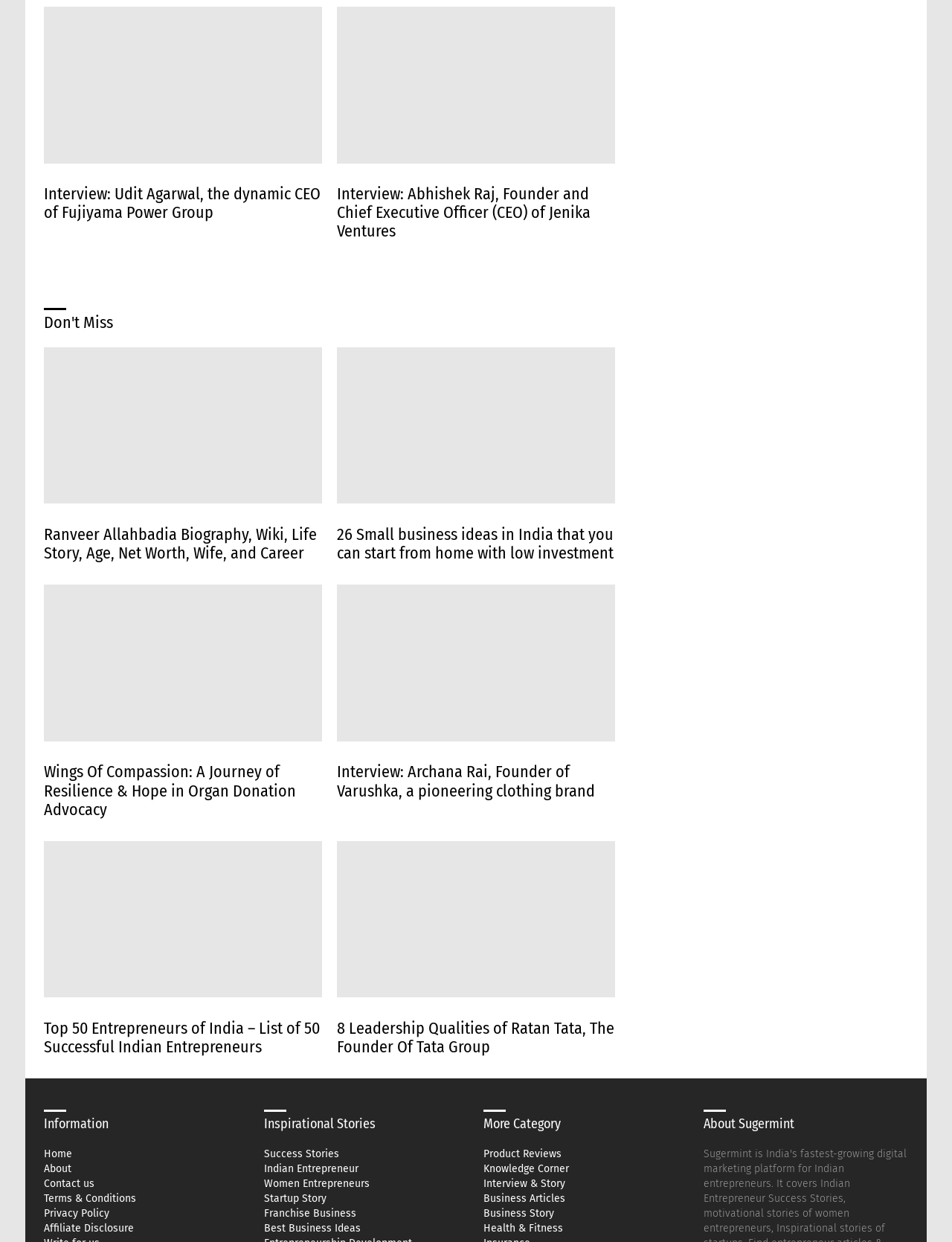What is the name of the CEO of Fujiyama Power Group?
Provide a short answer using one word or a brief phrase based on the image.

Udit Agarwal